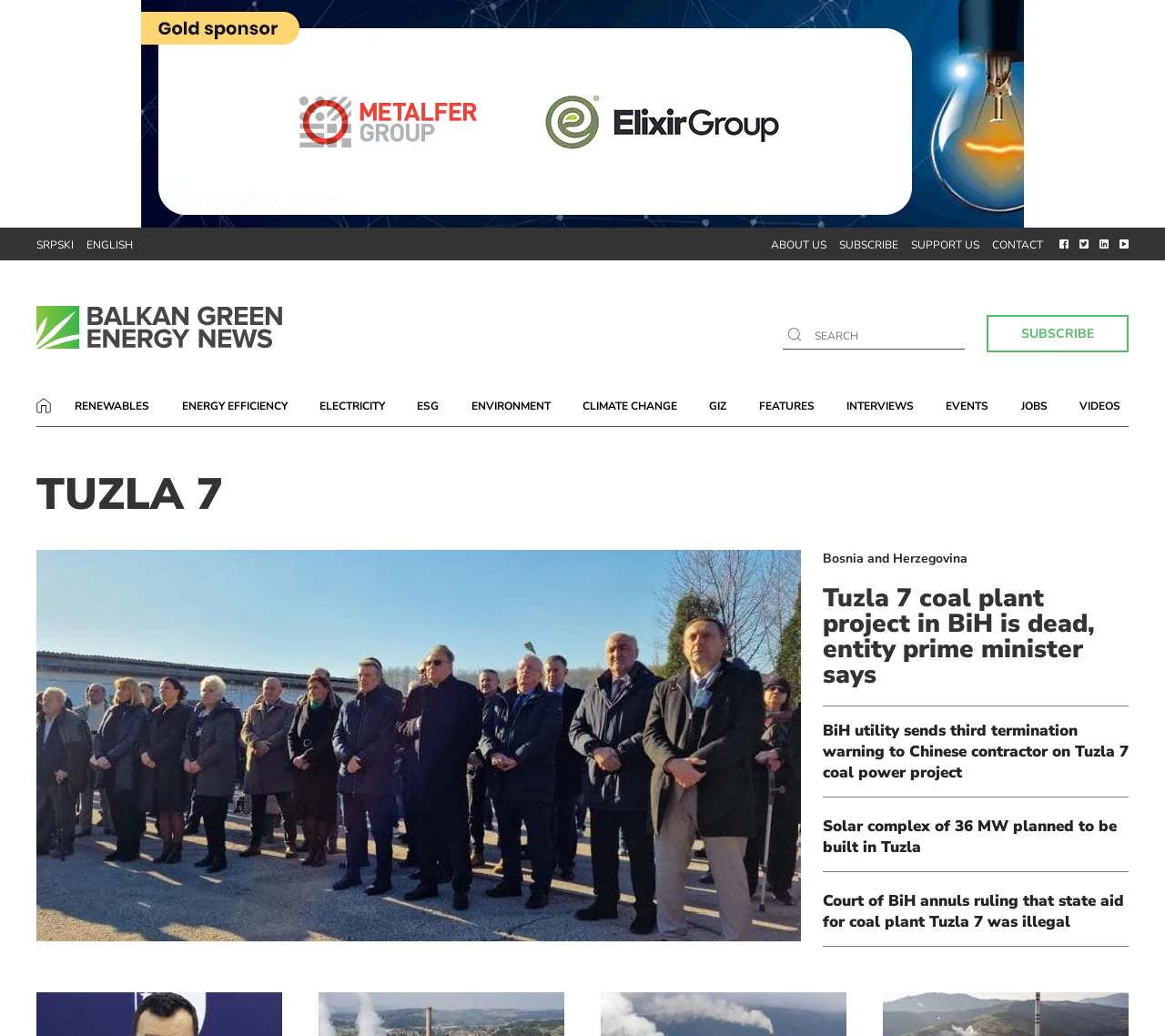Please pinpoint the bounding box coordinates for the region I should click to adhere to this instruction: "Learn about renewable energy".

[0.06, 0.38, 0.132, 0.403]